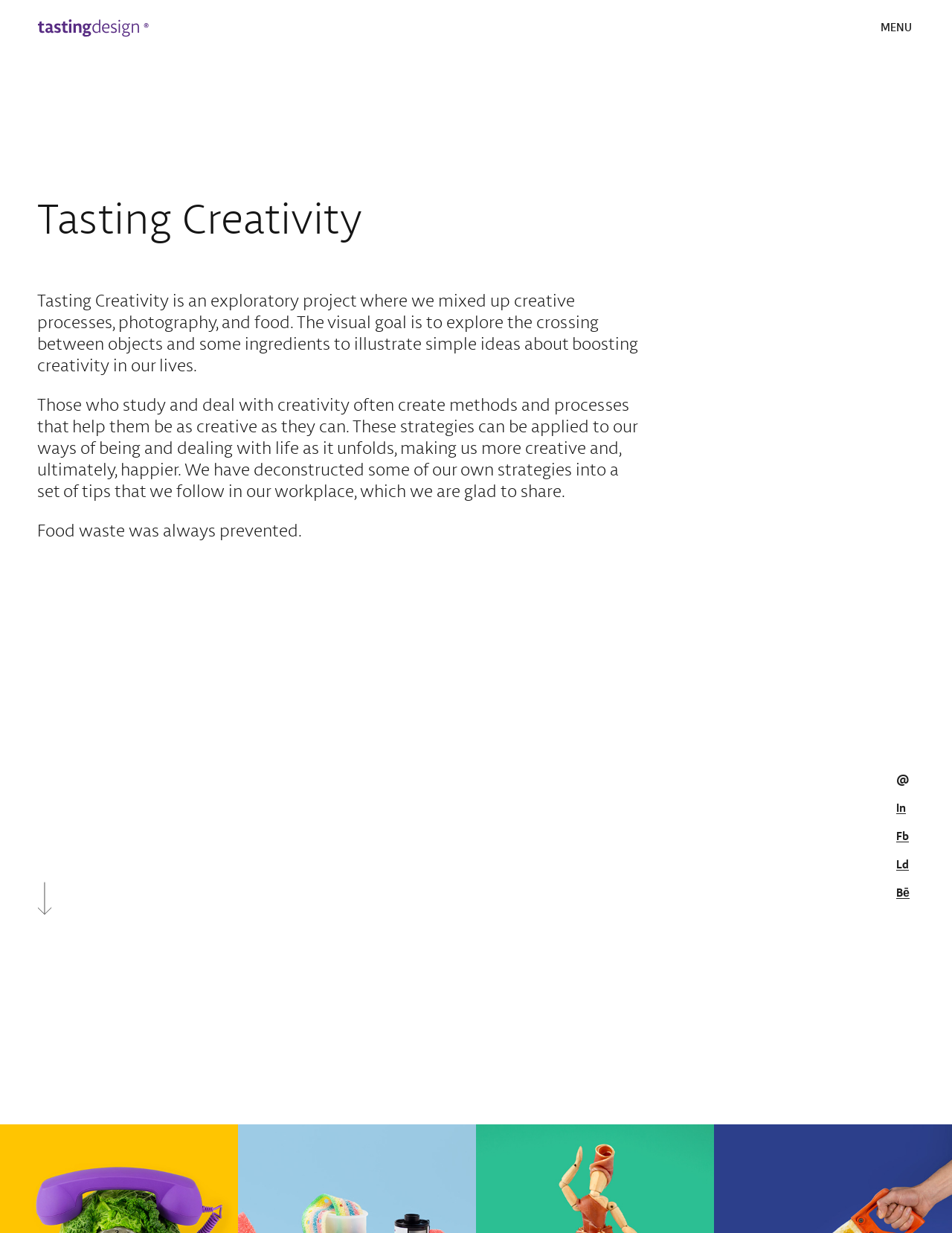Generate a comprehensive caption for the webpage you are viewing.

This webpage is about Tasting Creativity, a project that explores the intersection of creative processes, photography, and food. At the top, there are five main navigation links: Home, Work, About, Lab, and Journal, spaced evenly across the page. 

Below the navigation links, there is a large header that reads "Tasting Creativity" in bold font. Underneath the header, there is a paragraph of text that explains the project's goal of exploring the connection between objects and ingredients to illustrate simple ideas about boosting creativity in our lives. 

Following this, there are two more paragraphs of text that discuss the strategies for creativity and how they can be applied to daily life, making us more creative and happier. The fourth paragraph is a short statement about preventing food waste.

On the right side of the page, there is a section with the title "Let's talk" and a contact email address. Below this, there is an address in Porto, Portugal, with a link to request a quote. 

At the bottom of the page, there are social media links to Twitter, Facebook, LinkedIn, and Behance, as well as a link to the website's cookies policy. The webpage also has a copyright notice at the very bottom. There is an image on the page, but its content is not described.